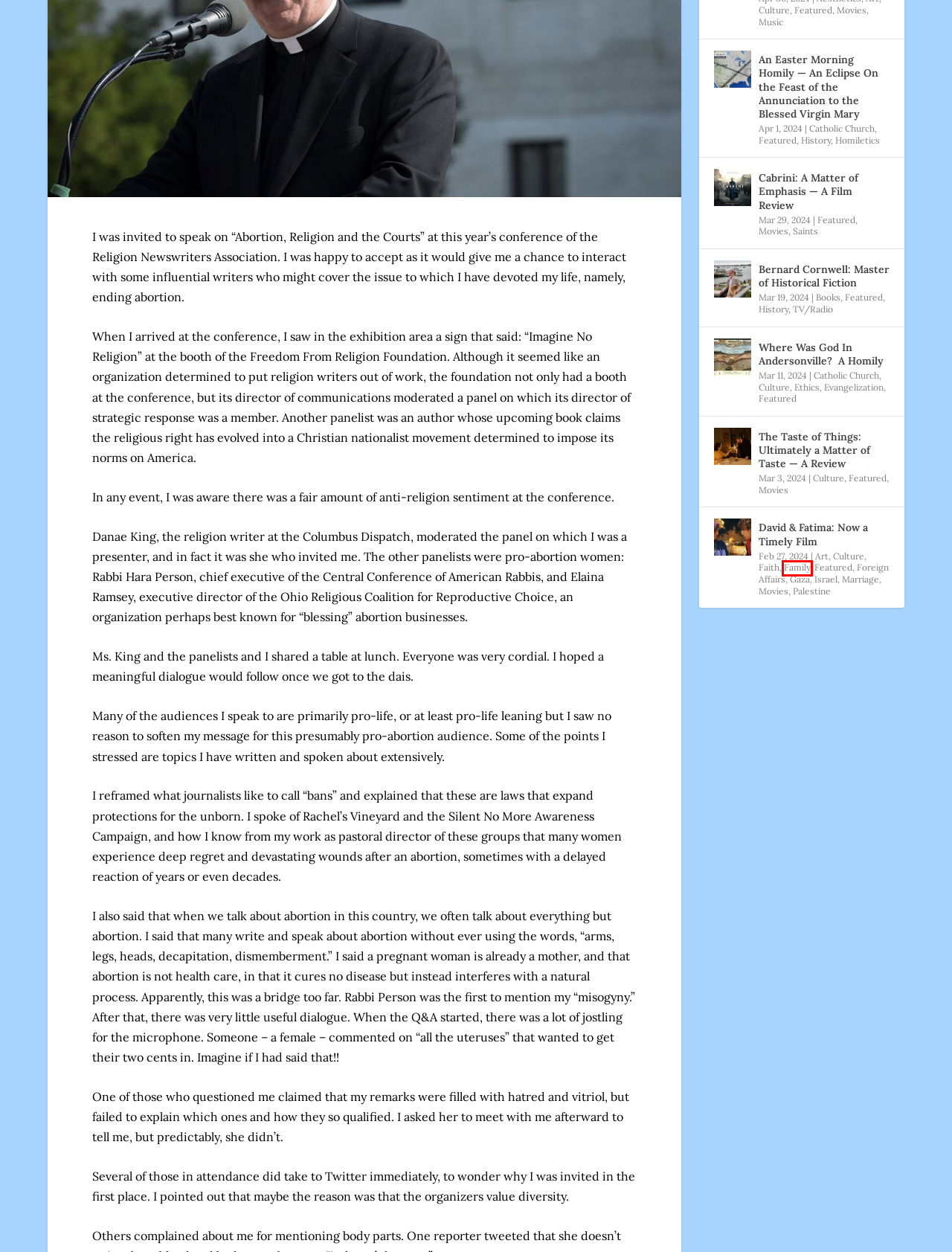A screenshot of a webpage is provided, featuring a red bounding box around a specific UI element. Identify the webpage description that most accurately reflects the new webpage after interacting with the selected element. Here are the candidates:
A. Where Was God In Andersonville? A Homily | The Christian Review
B. Evangelization | The Christian Review
C. Foreign Affairs | The Christian Review
D. Family | The Christian Review
E. Ethics | The Christian Review
F. Catholic Church | The Christian Review
G. The Taste of Things: Ultimately a Matter of Taste — A Review | The Christian Review
H. Marriage | The Christian Review

D